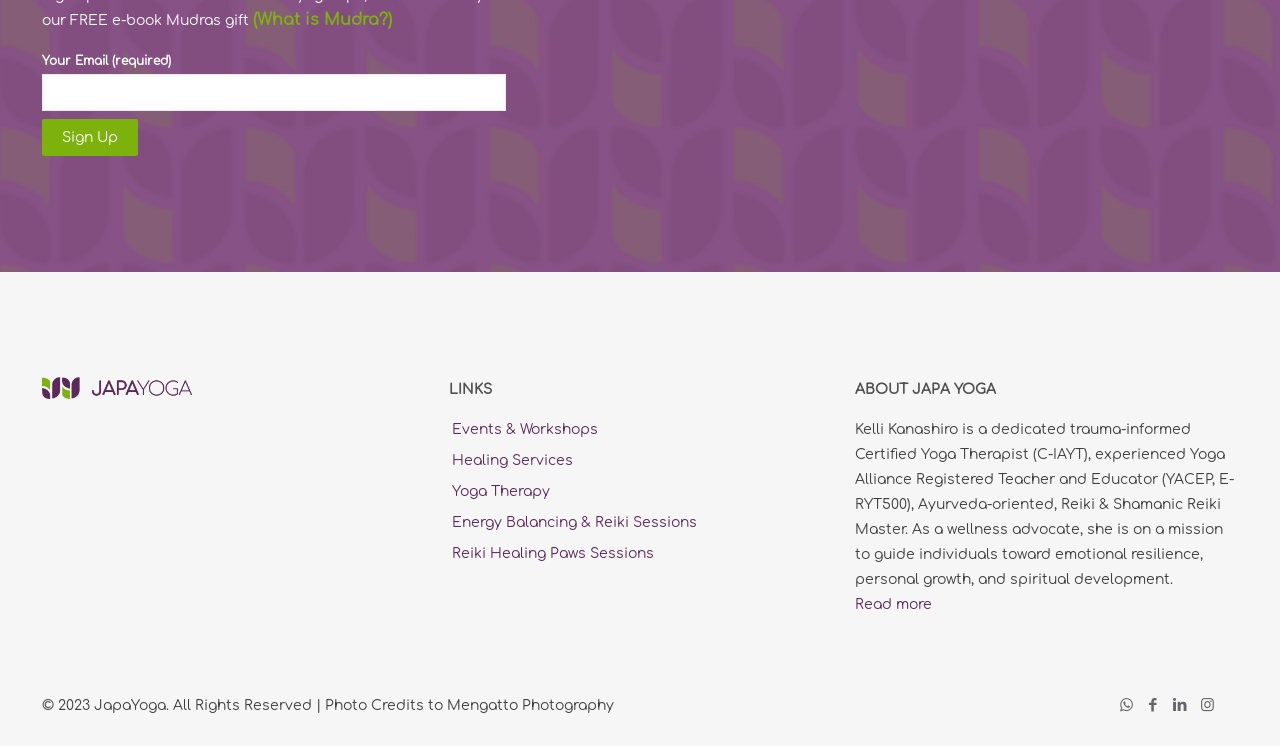How many social media links are at the bottom right corner?
Using the image as a reference, deliver a detailed and thorough answer to the question.

The bottom right corner of the webpage contains four social media links, represented by icons: '', '', '', and ''.